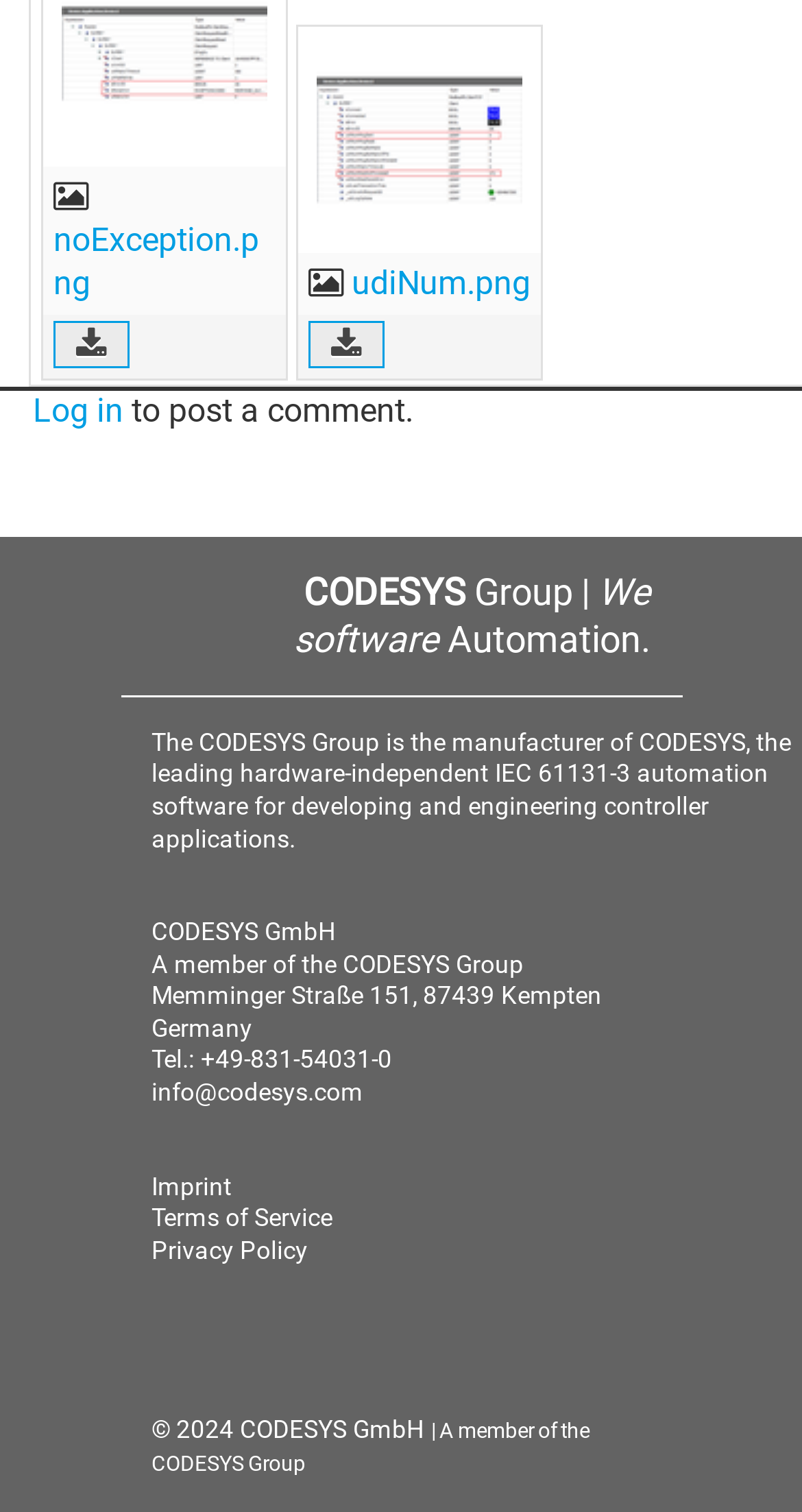Provide the bounding box coordinates of the area you need to click to execute the following instruction: "view terms of service".

[0.188, 0.796, 0.414, 0.815]